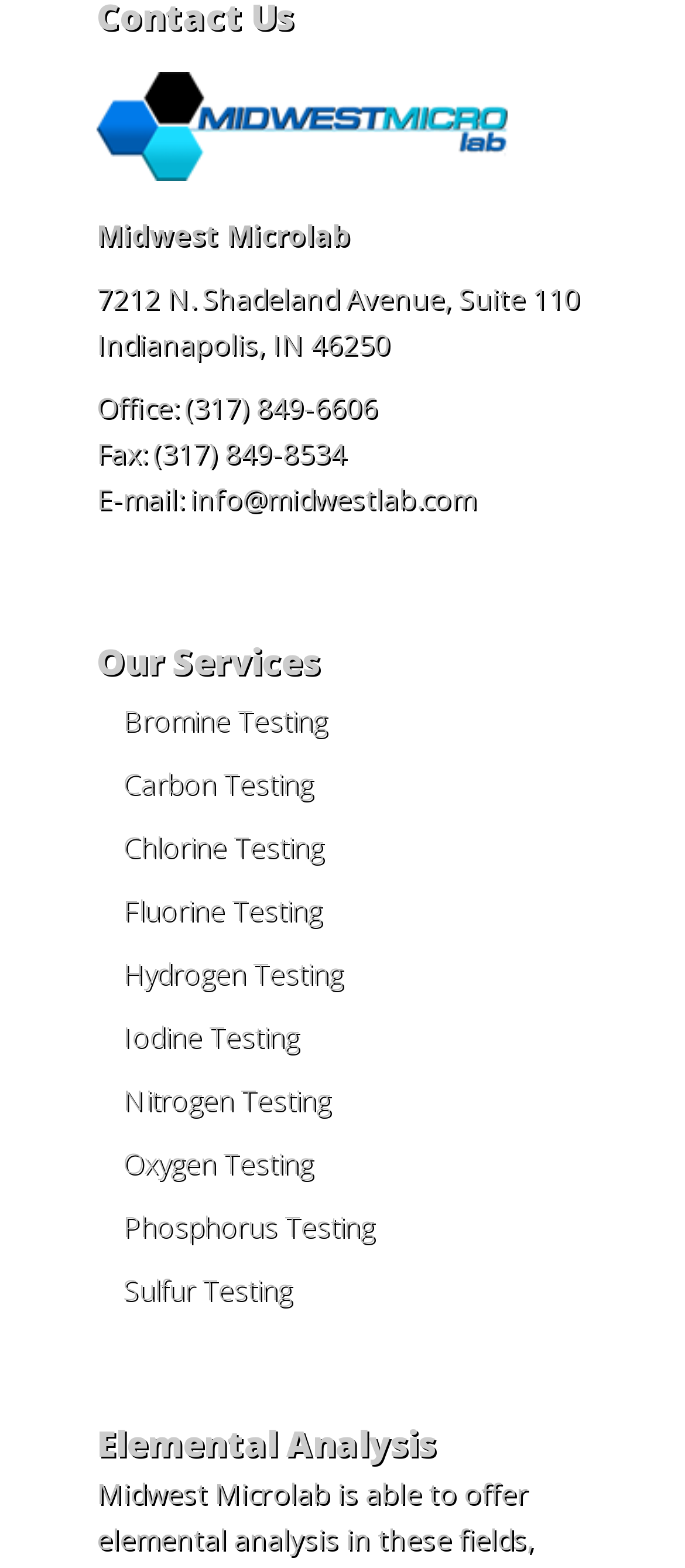What is the company's email address?
From the image, respond with a single word or phrase.

info@midwestlab.com